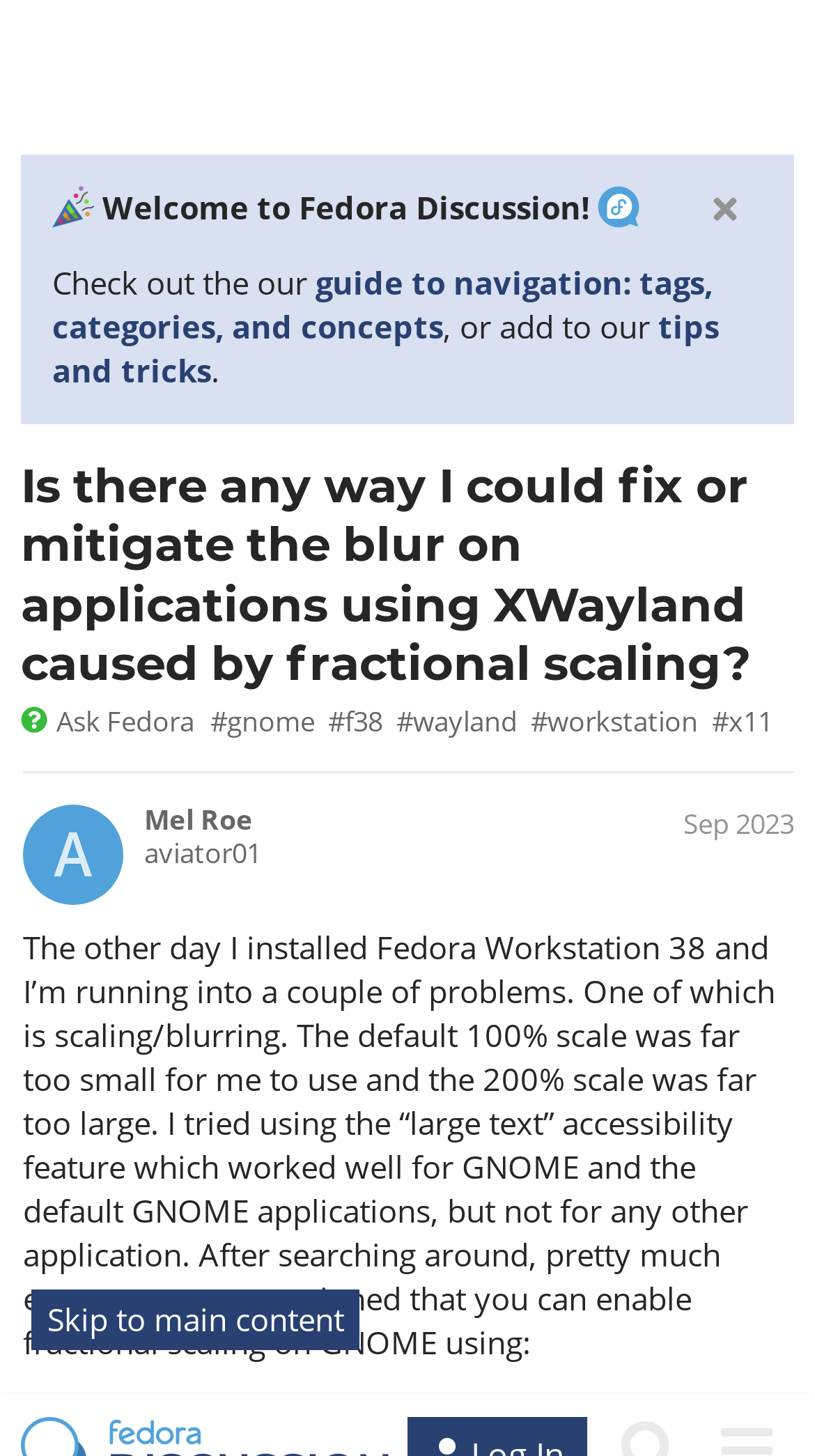Please identify the bounding box coordinates of the element I need to click to follow this instruction: "Click the 'dismiss cookie message' button".

[0.082, 0.85, 0.918, 0.907]